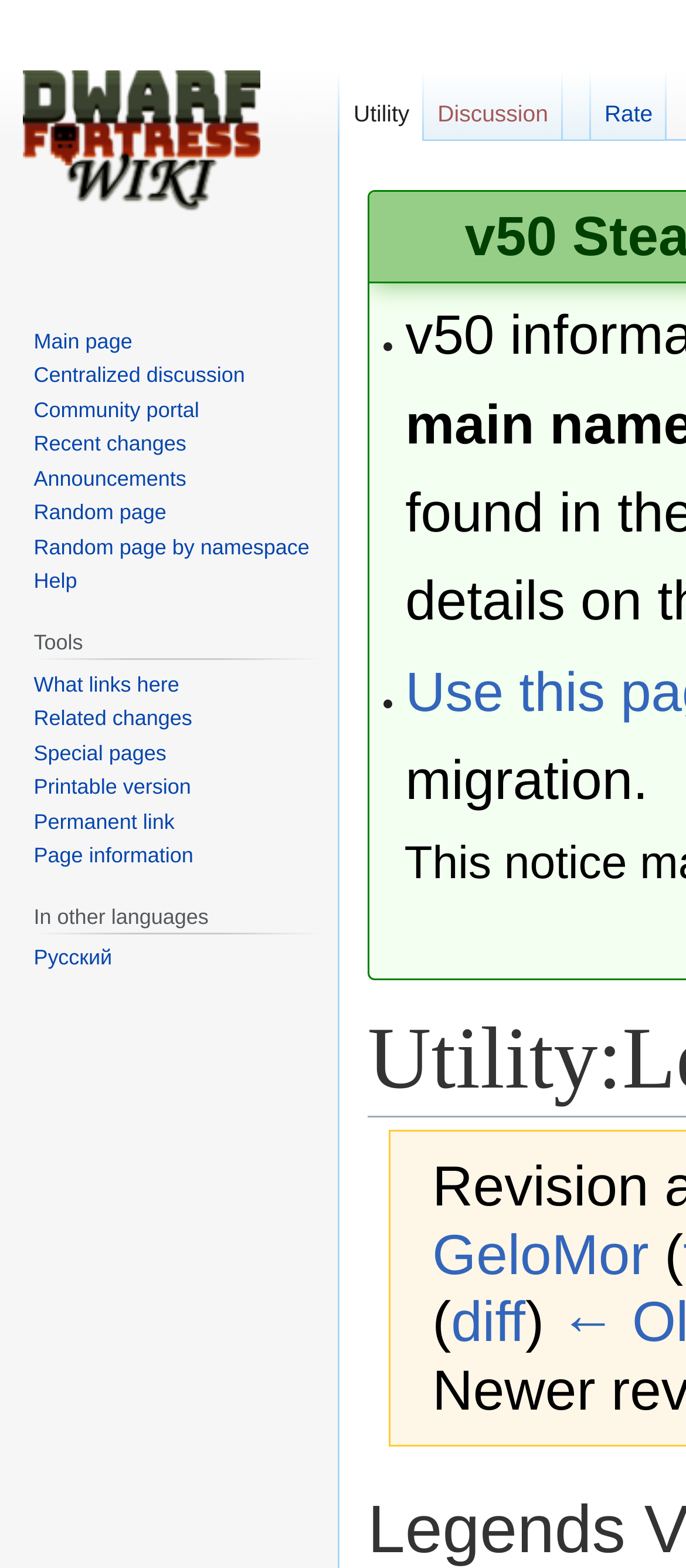What is the name of the legend?
Answer the question in as much detail as possible.

I found the answer by looking at the link with the text 'GeloMor' which is likely to be the name of the legend.